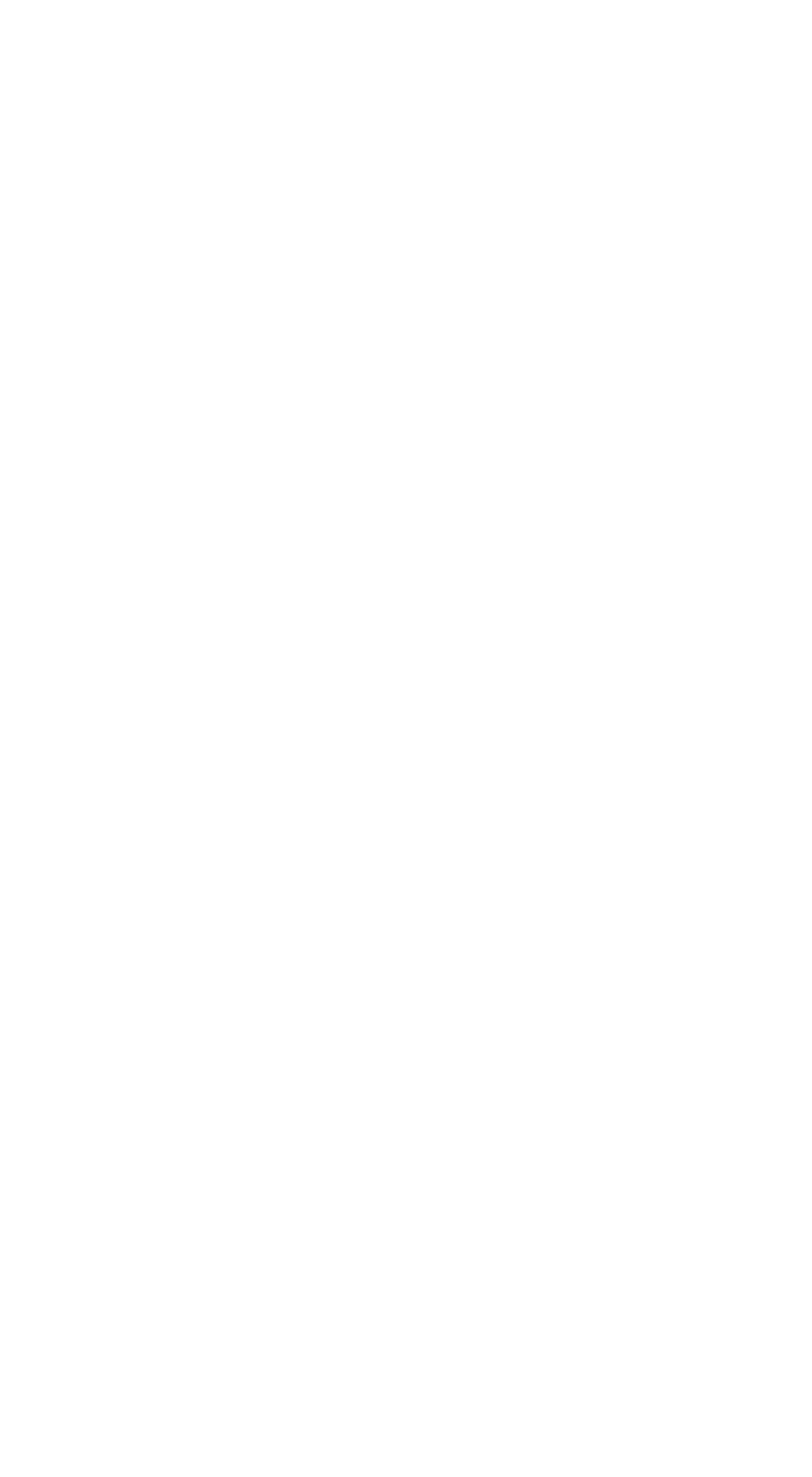How many social media links are there?
Answer the question in a detailed and comprehensive manner.

I counted the number of social media links, which are located at the bottom-left of the page. There are two links: 'Facebook' and 'Twitter'.